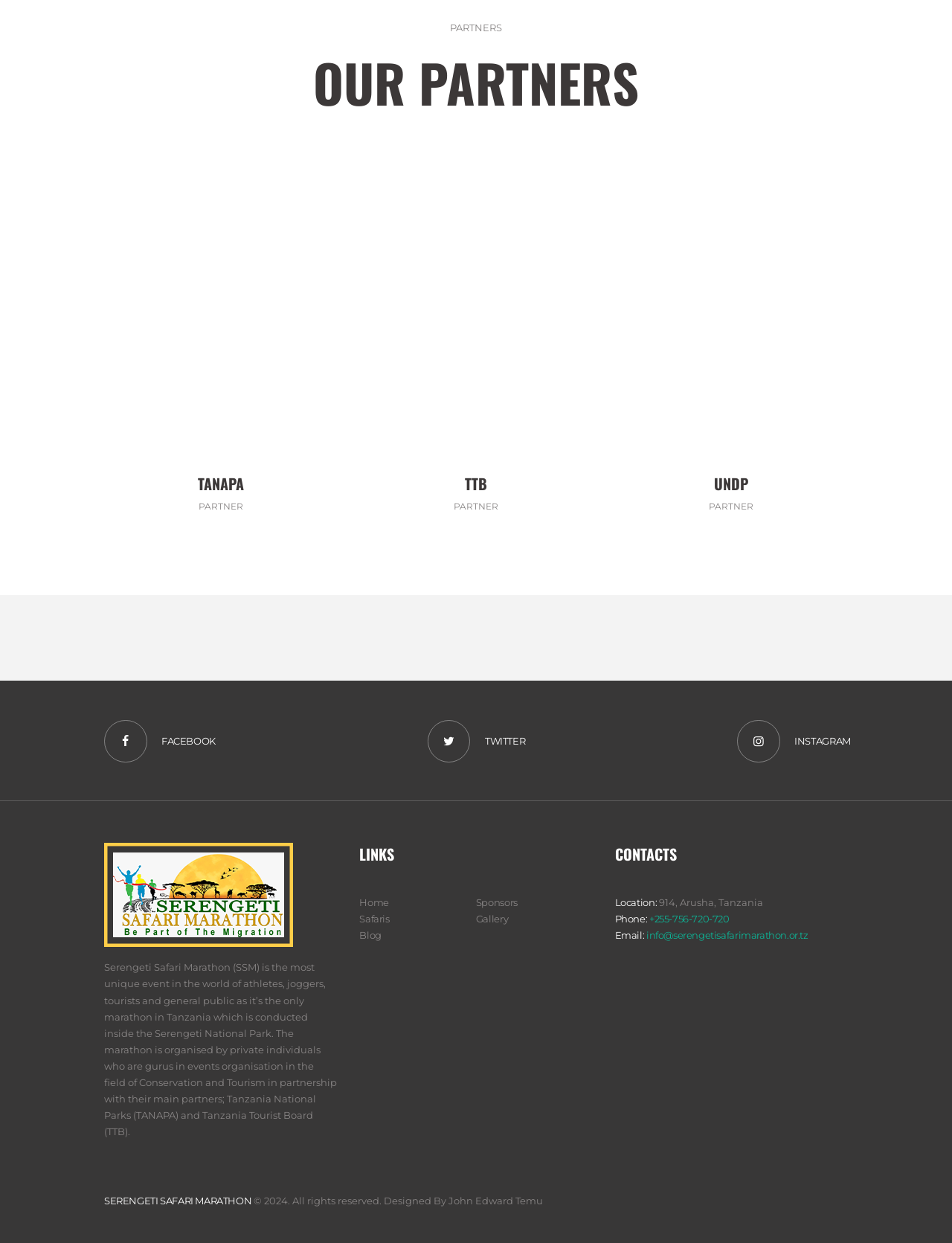Please determine the bounding box coordinates of the element to click in order to execute the following instruction: "Go to Home". The coordinates should be four float numbers between 0 and 1, specified as [left, top, right, bottom].

[0.378, 0.721, 0.408, 0.731]